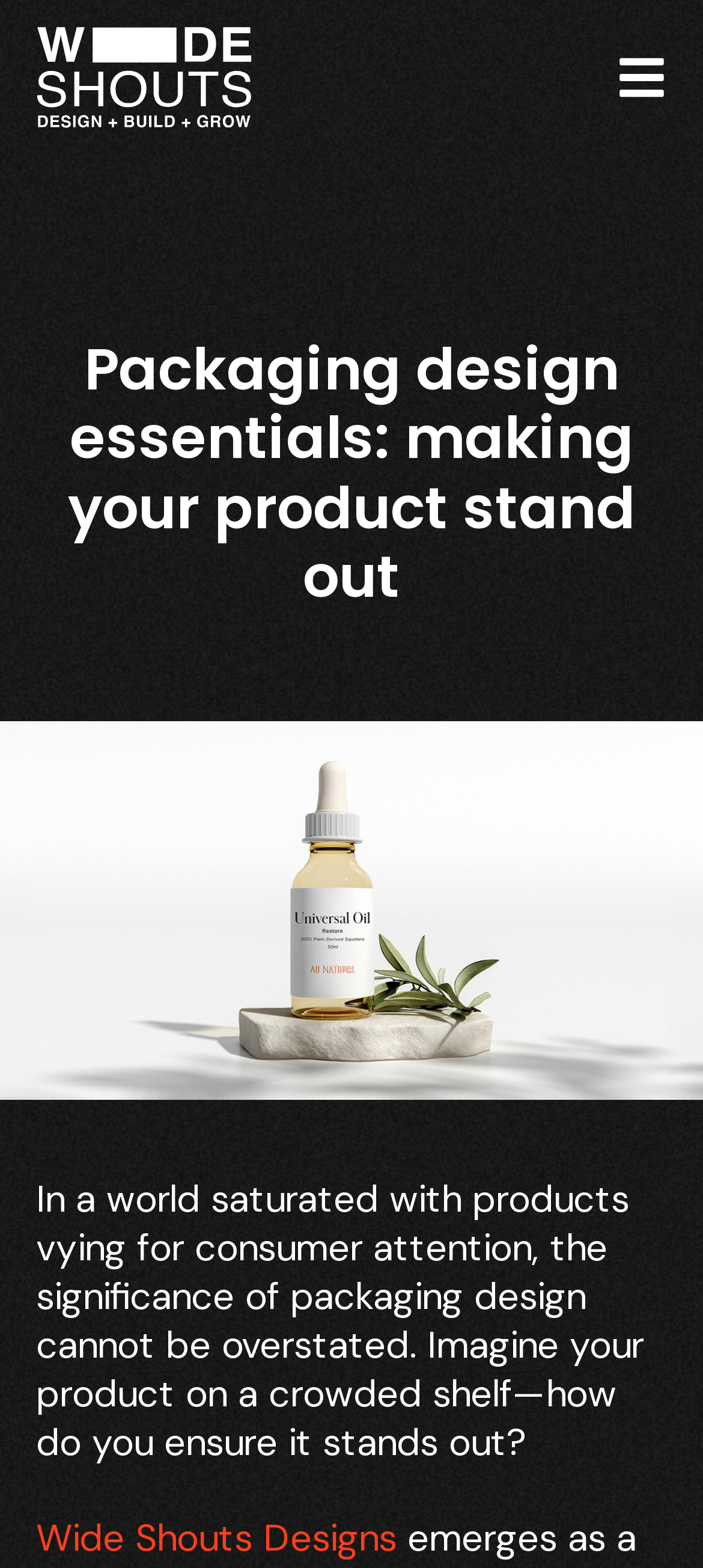Provide a one-word or short-phrase answer to the question:
What is the tone of the webpage?

Informative